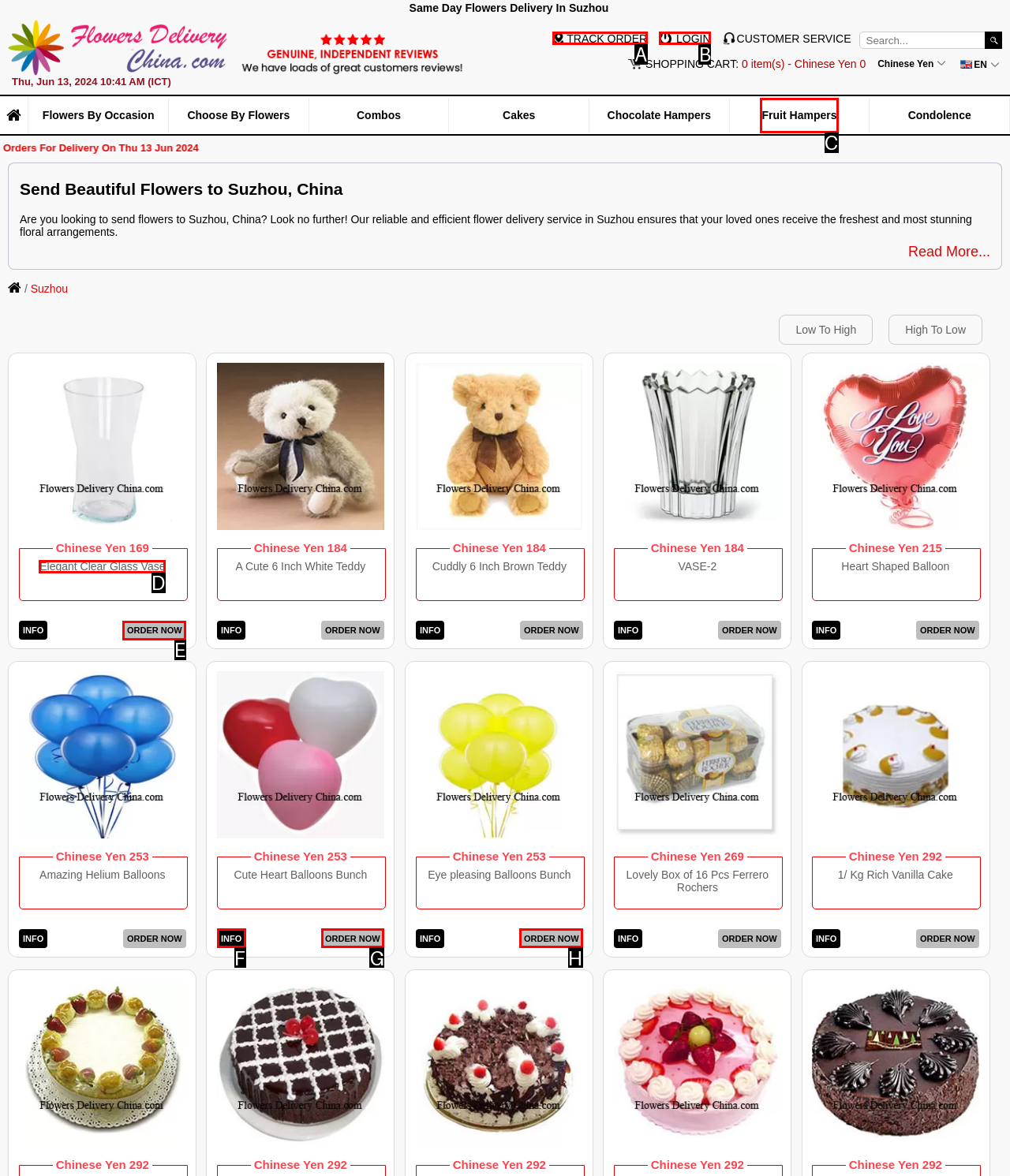Based on the given description: Elegant Clear Glass Vase, identify the correct option and provide the corresponding letter from the given choices directly.

D